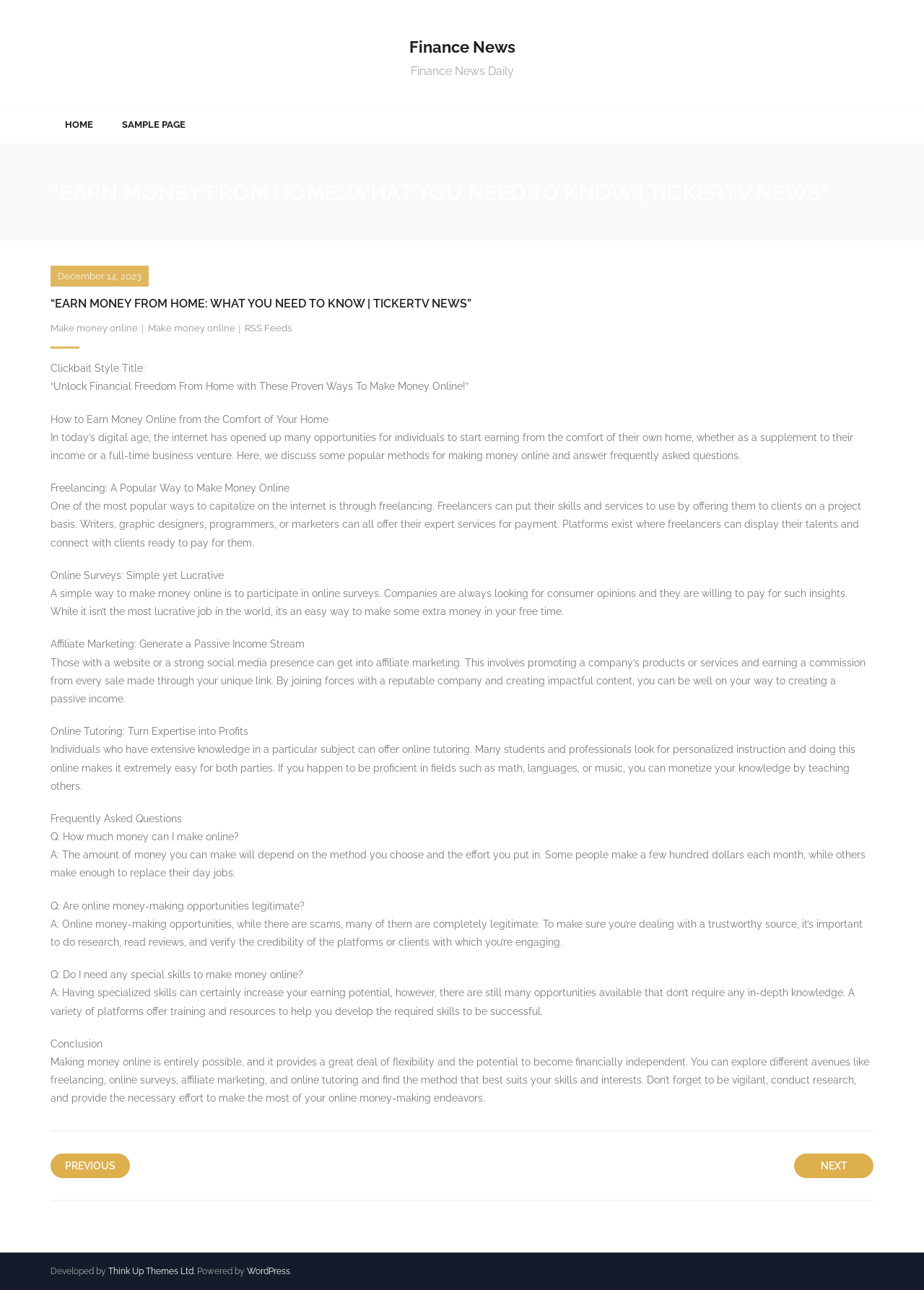Locate the bounding box of the UI element described in the following text: "Make money online".

[0.055, 0.25, 0.149, 0.258]